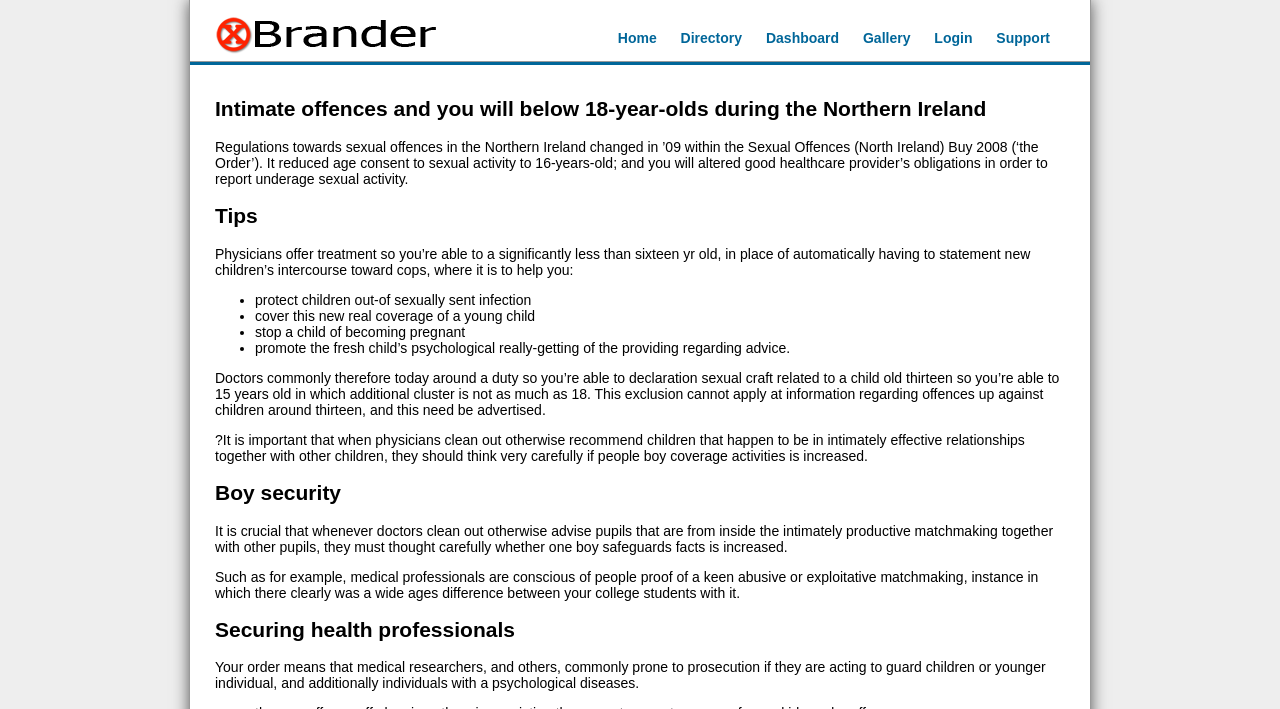Determine the bounding box for the UI element described here: "alt="xBrander - Easy brandable PDF's"".

[0.168, 0.059, 0.344, 0.082]